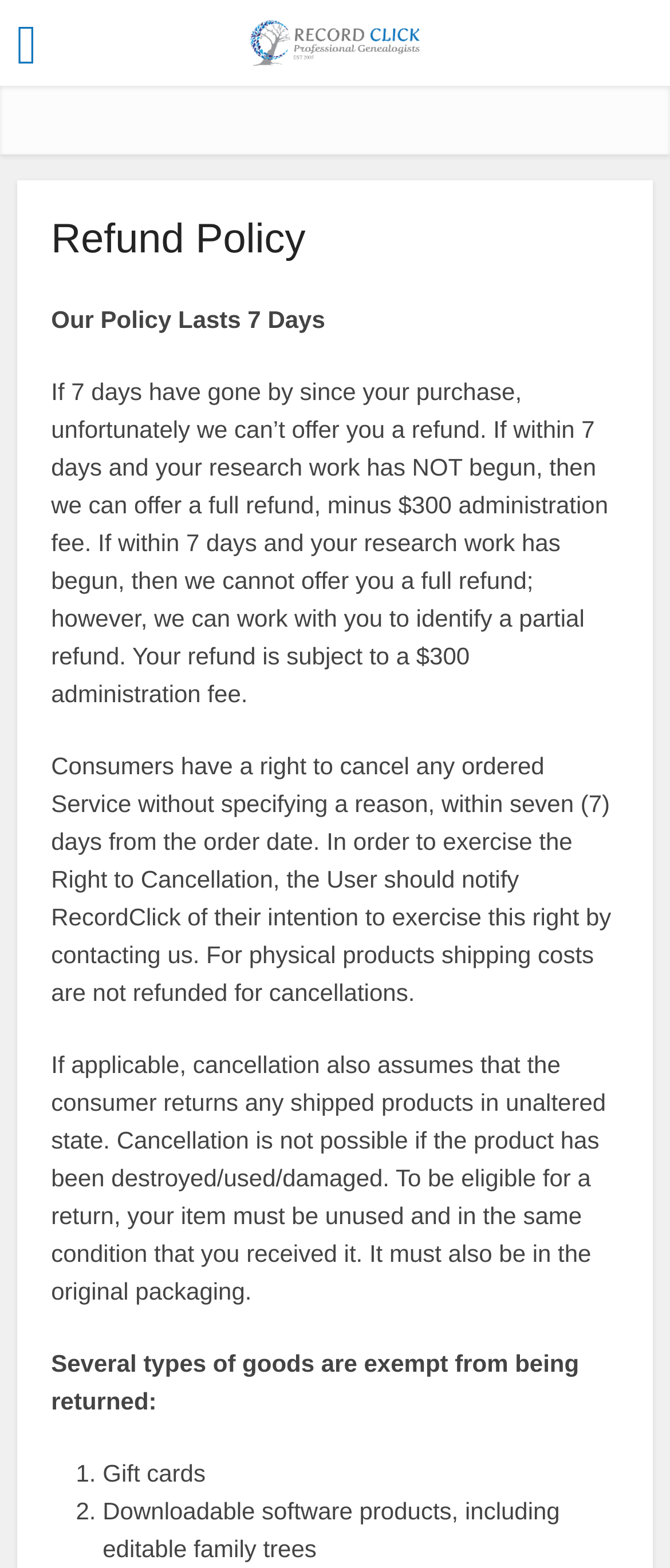Create a detailed narrative describing the layout and content of the webpage.

The webpage is about the refund policy of a company, specifically highlighting its fairness and 7-day validity. At the top-left corner, there is a link with a icon, and next to it, a link to "Professional Genealogists" with an accompanying image. 

Below these links, there is a header section with the title "Refund Policy". Underneath, there are four paragraphs of text explaining the refund policy in detail. The first paragraph states that the policy lasts for 7 days, and the subsequent paragraphs outline the conditions for refunds, including the administration fee, cancellation rights, and return policies.

Further down, there is a list of exempt goods, marked with numbers 1 and 2, which include gift cards and downloadable software products. The text is organized in a clear and concise manner, making it easy to read and understand the refund policy.